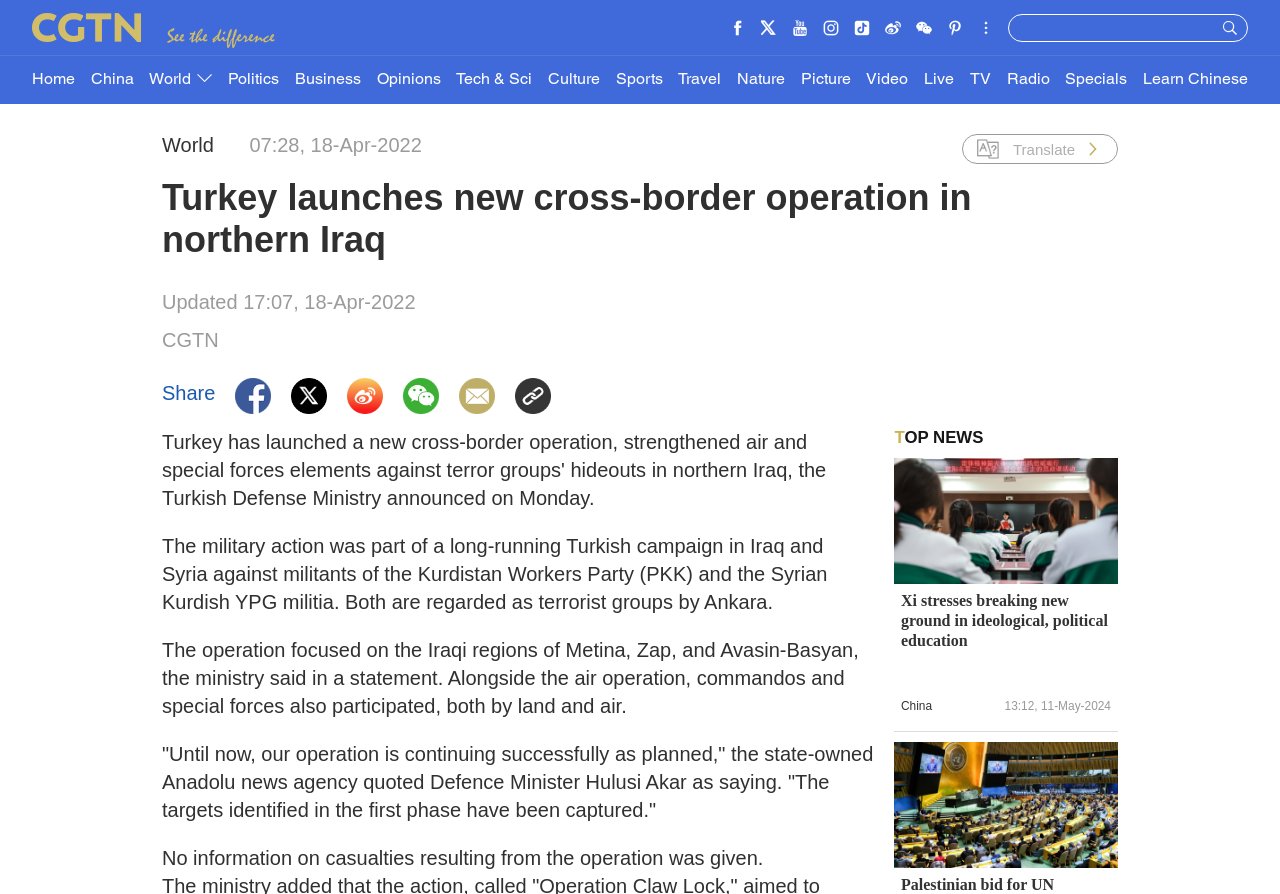Please answer the following question using a single word or phrase: 
What is the category of the news article?

World